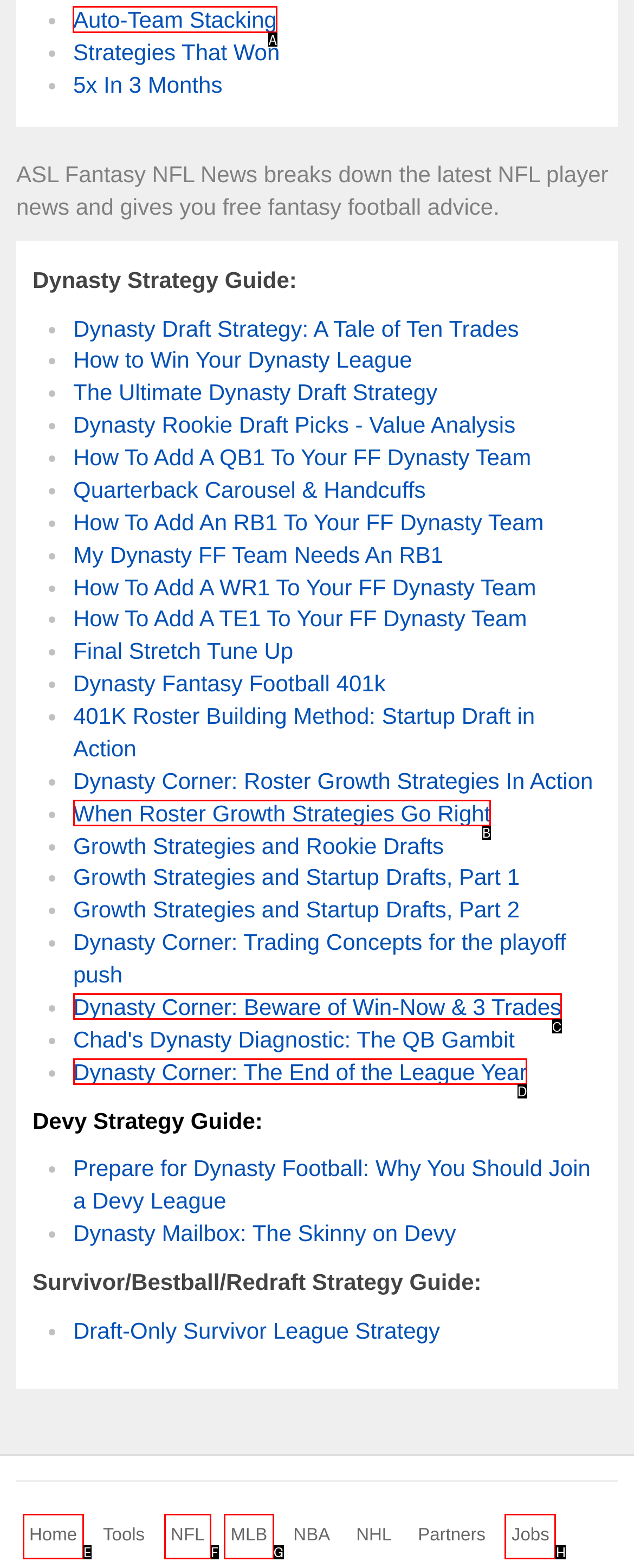Identify the correct UI element to click for the following task: Click on 'Auto-Team Stacking' Choose the option's letter based on the given choices.

A